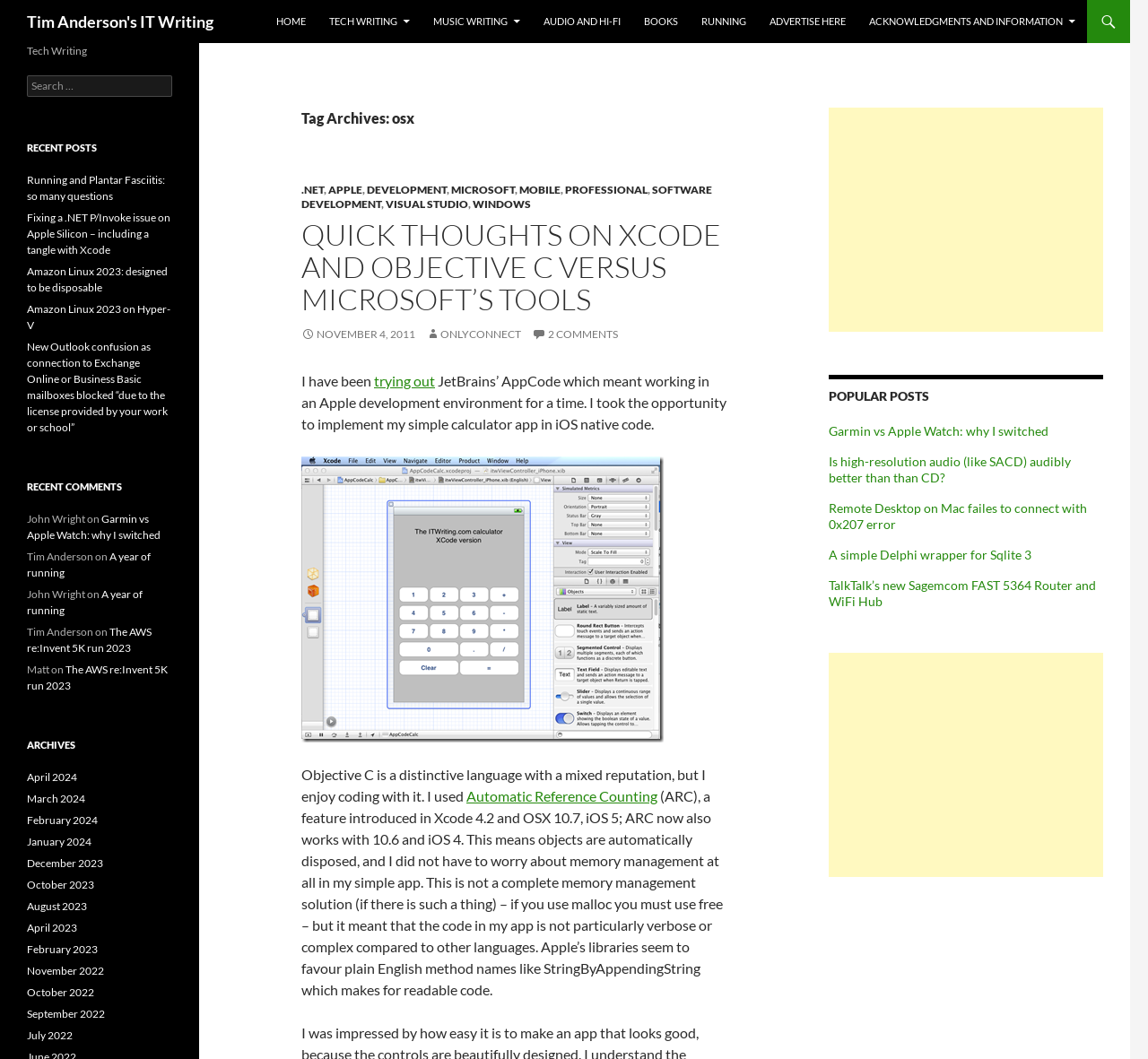Please find the bounding box for the following UI element description. Provide the coordinates in (top-left x, top-left y, bottom-right x, bottom-right y) format, with values between 0 and 1: Amazon Linux 2023 on Hyper-V

[0.023, 0.285, 0.148, 0.313]